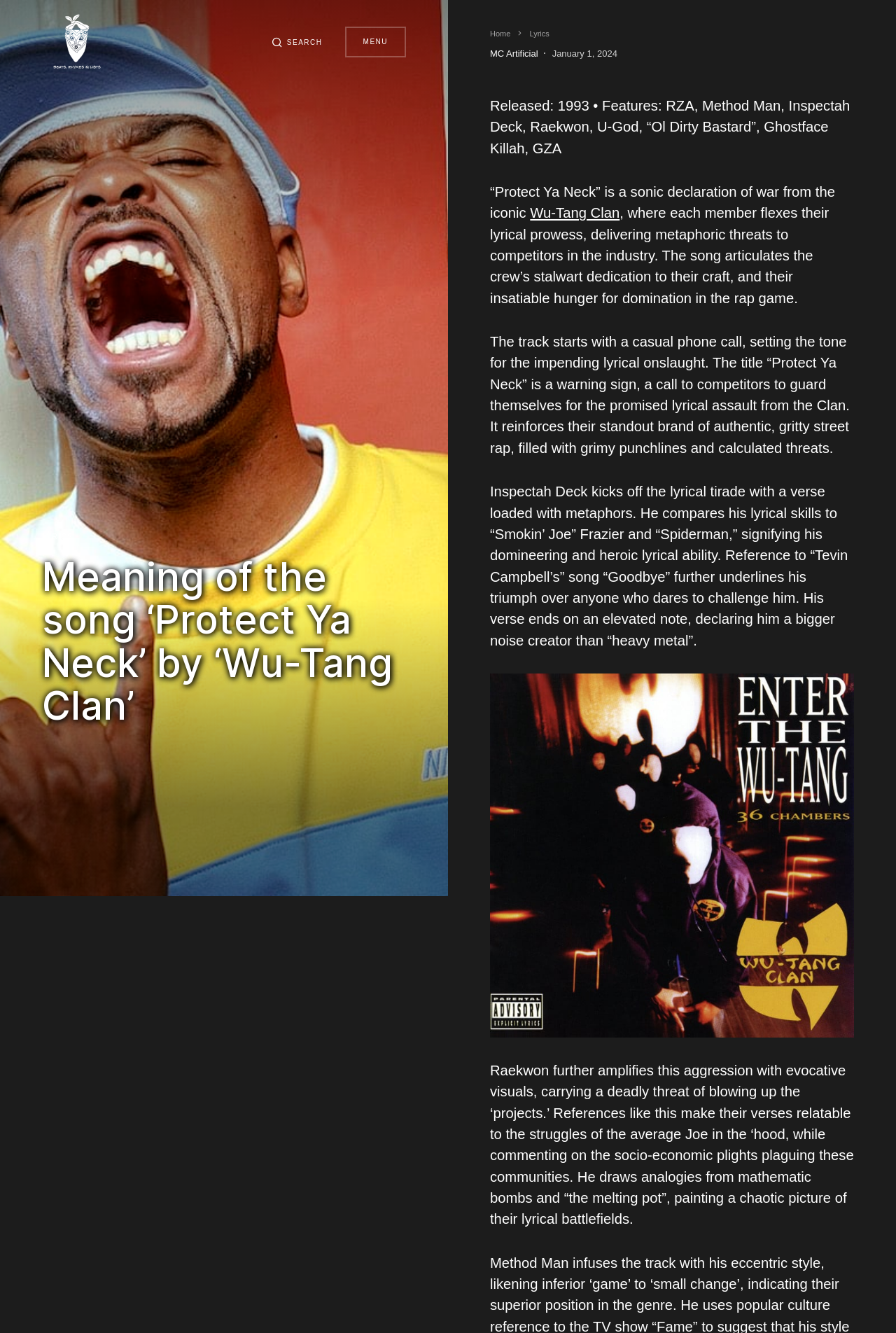Can you determine the main header of this webpage?

Meaning of the song ‘Protect Ya Neck’ by ‘Wu-Tang Clan’